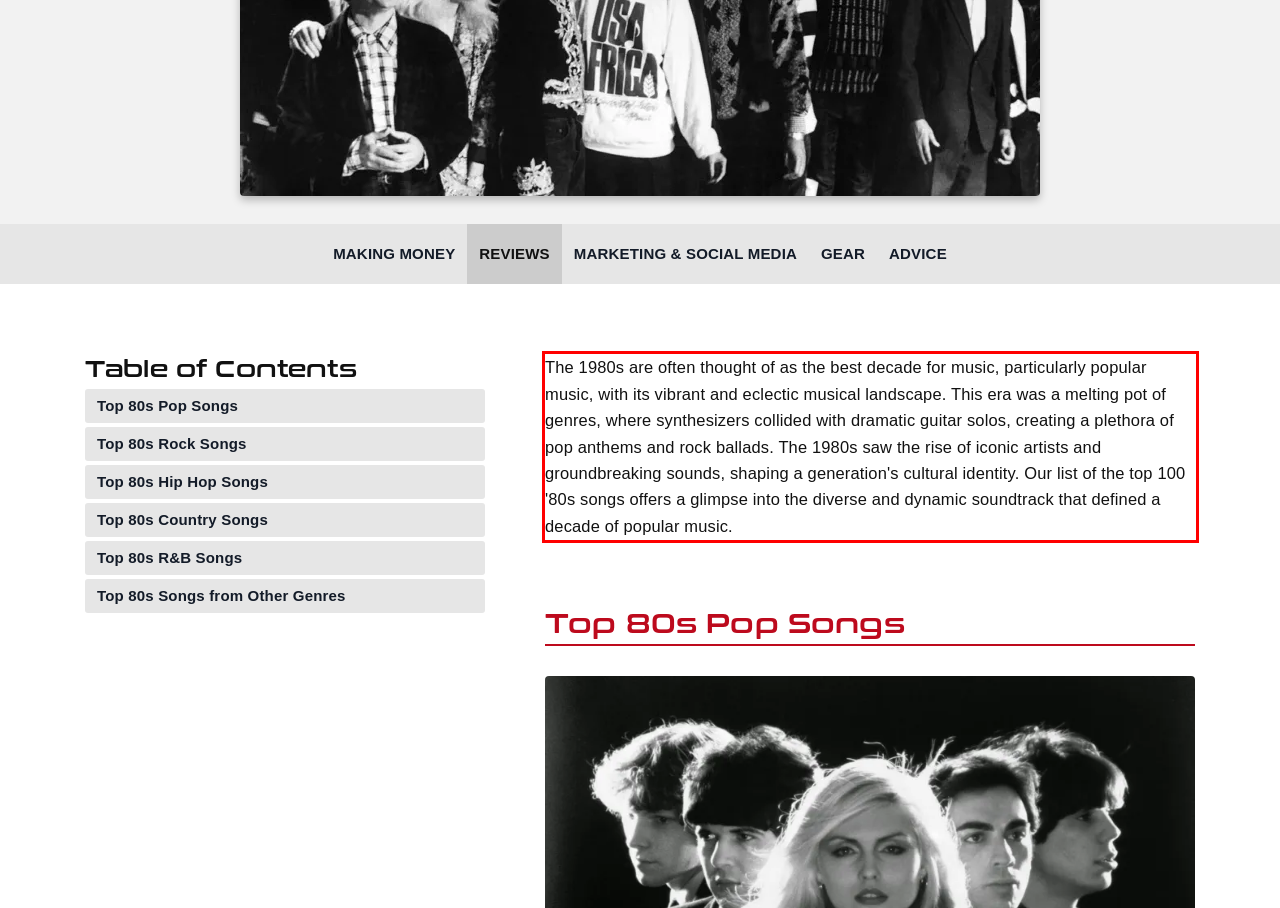Please examine the webpage screenshot and extract the text within the red bounding box using OCR.

The 1980s are often thought of as the best decade for music, particularly popular music, with its vibrant and eclectic musical landscape. This era was a melting pot of genres, where synthesizers collided with dramatic guitar solos, creating a plethora of pop anthems and rock ballads. The 1980s saw the rise of iconic artists and groundbreaking sounds, shaping a generation's cultural identity. Our list of the top 100 '80s songs offers a glimpse into the diverse and dynamic soundtrack that defined a decade of popular music.